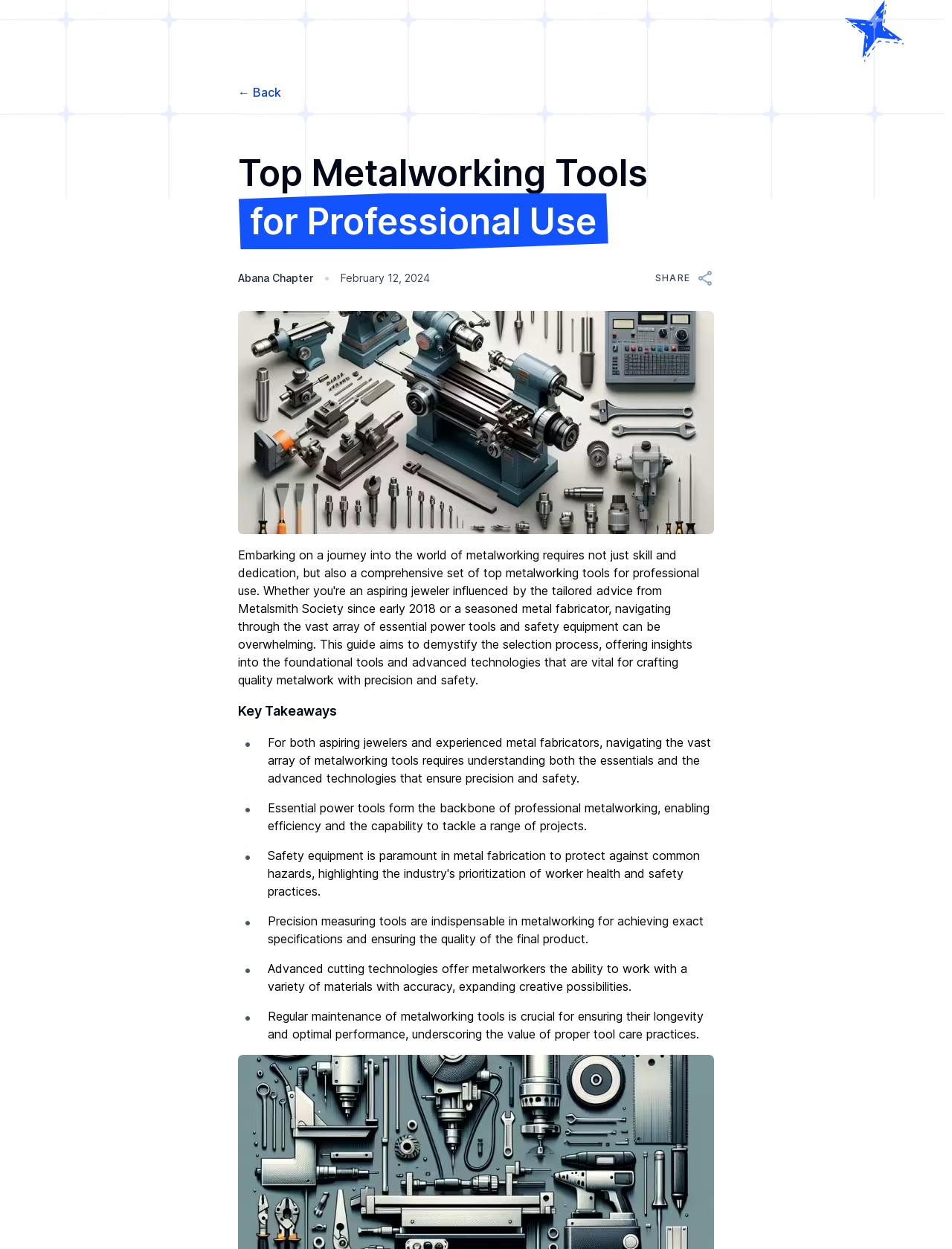Please specify the bounding box coordinates in the format (top-left x, top-left y, bottom-right x, bottom-right y), with values ranging from 0 to 1. Identify the bounding box for the UI component described as follows: ← Back

[0.25, 0.068, 0.295, 0.08]